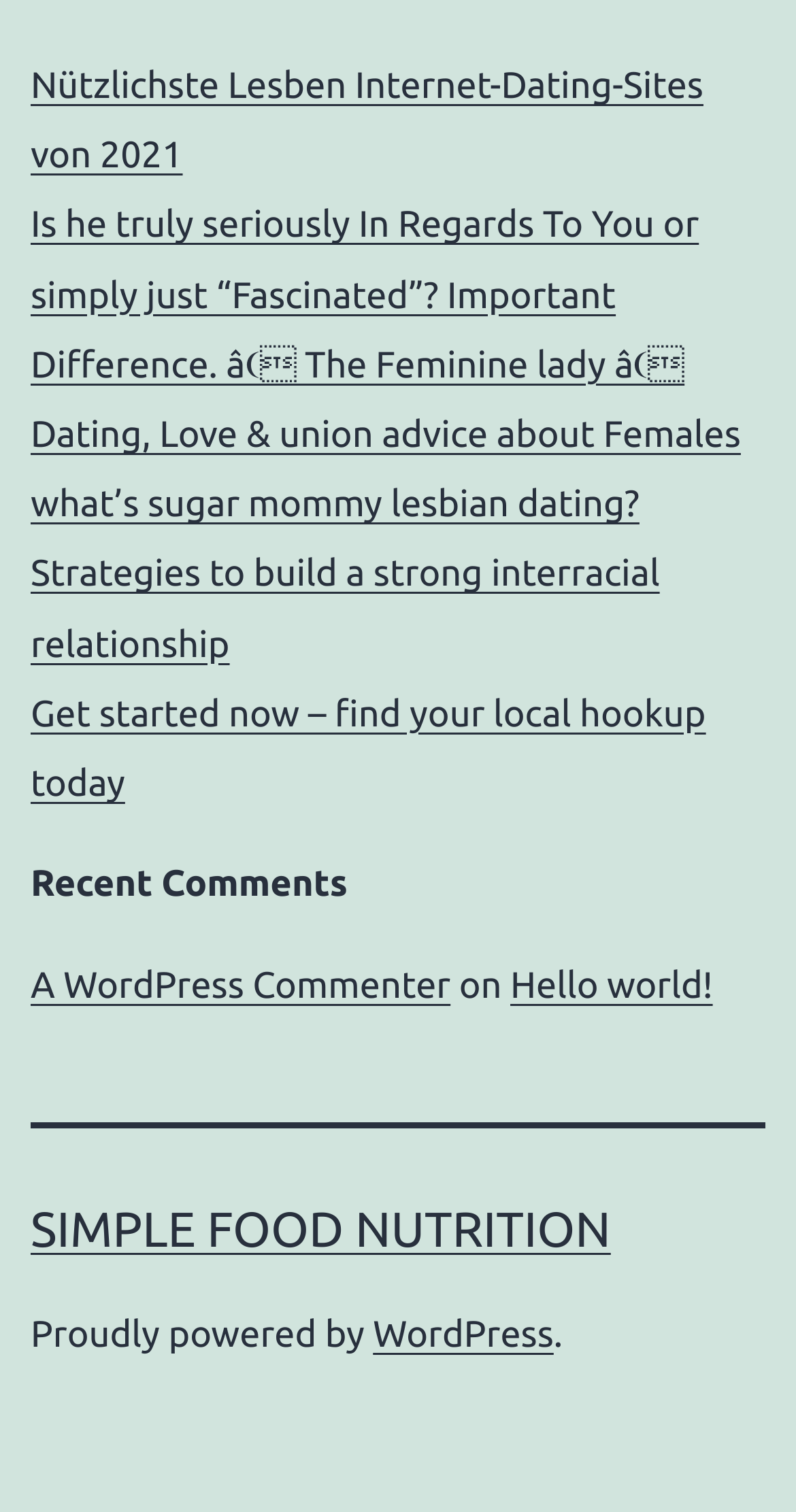Based on the element description, predict the bounding box coordinates (top-left x, top-left y, bottom-right x, bottom-right y) for the UI element in the screenshot: WordPress

[0.469, 0.869, 0.696, 0.896]